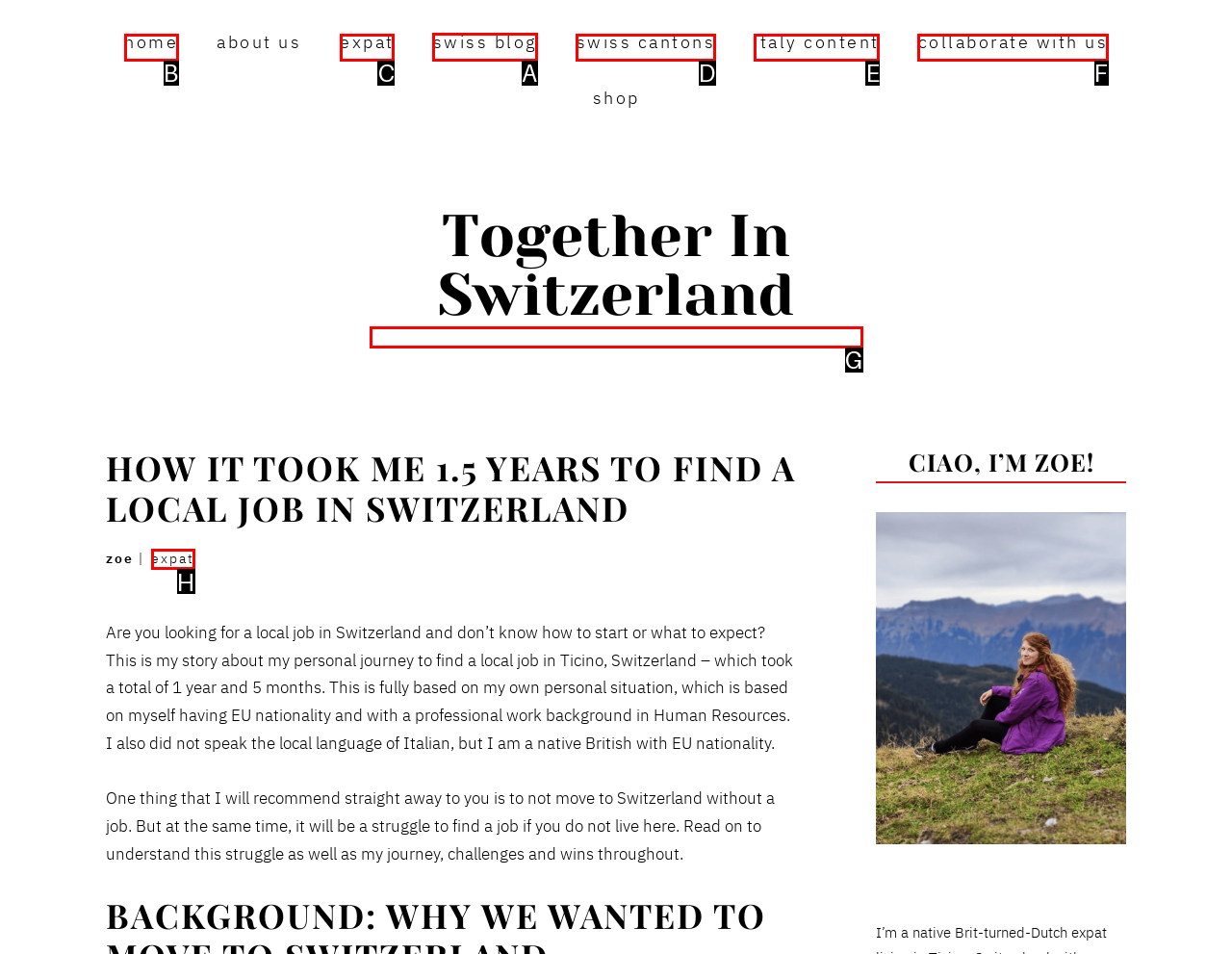Determine which HTML element I should select to execute the task: view the Swiss blog
Reply with the corresponding option's letter from the given choices directly.

A